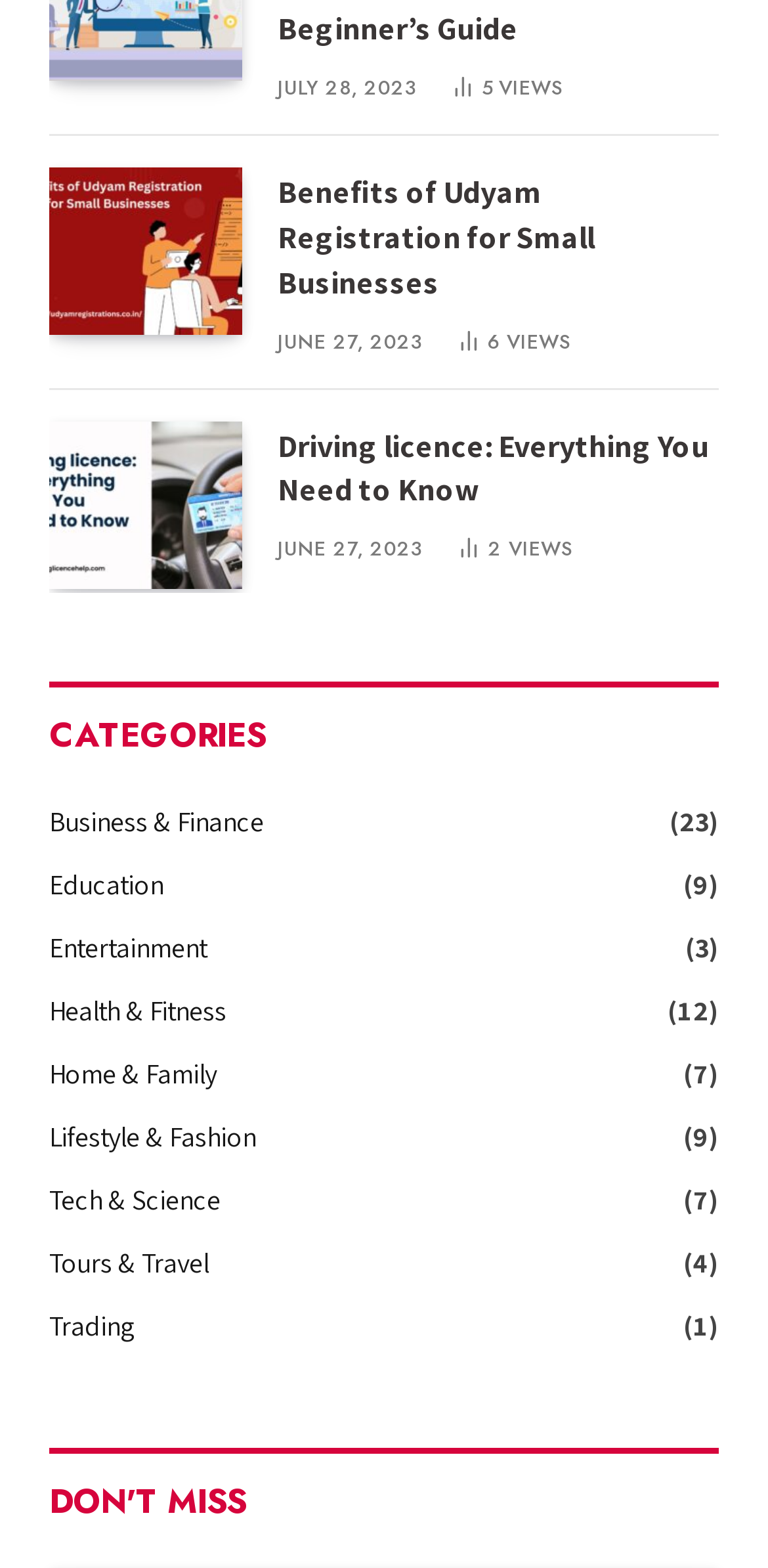What is the section title above the categories? Based on the screenshot, please respond with a single word or phrase.

CATEGORIES